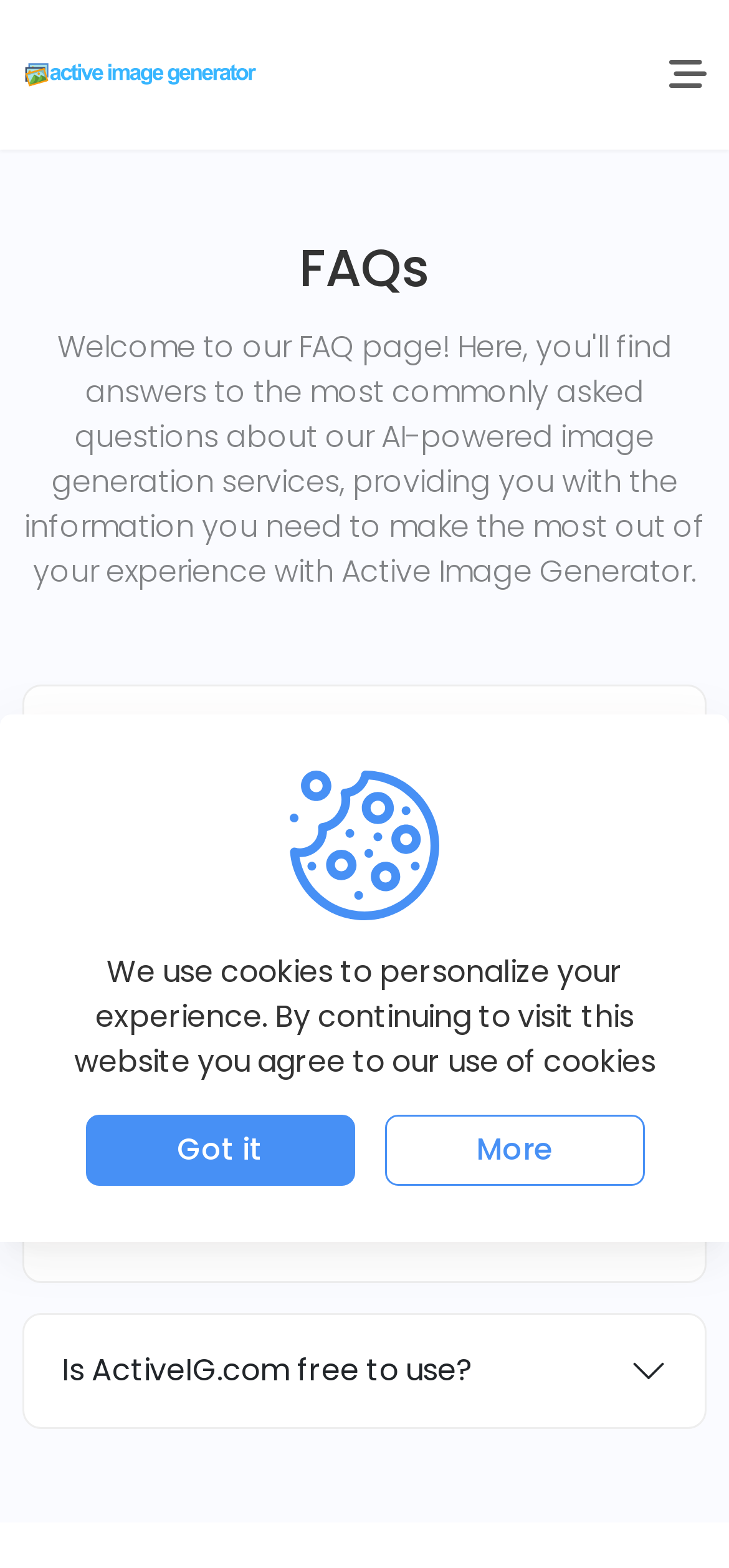Locate the bounding box coordinates of the element I should click to achieve the following instruction: "Read the FAQs".

[0.41, 0.155, 0.59, 0.188]